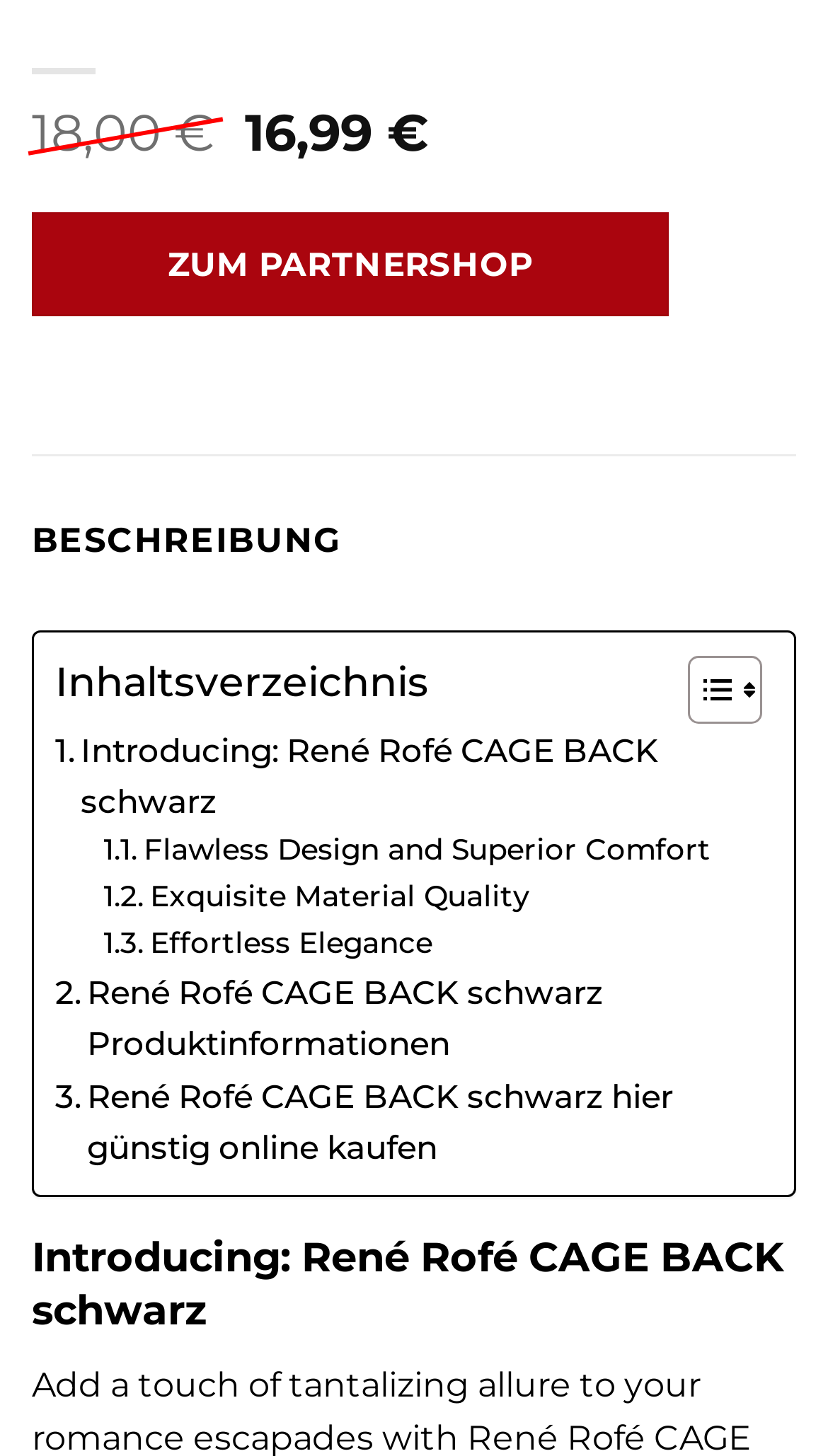Provide the bounding box coordinates for the UI element described in this sentence: "Testimonials". The coordinates should be four float values between 0 and 1, i.e., [left, top, right, bottom].

None